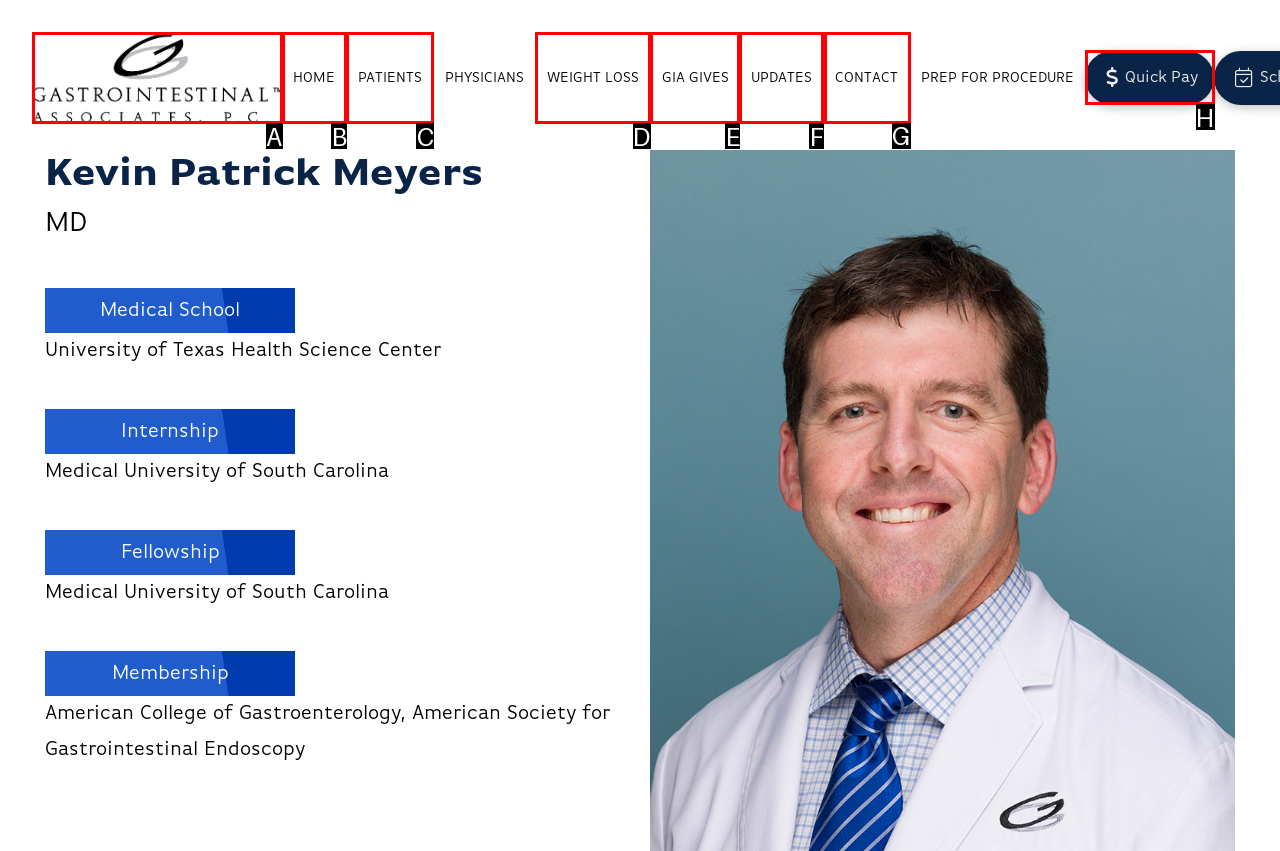Indicate the UI element to click to perform the task: Click the CONTACT link. Reply with the letter corresponding to the chosen element.

G